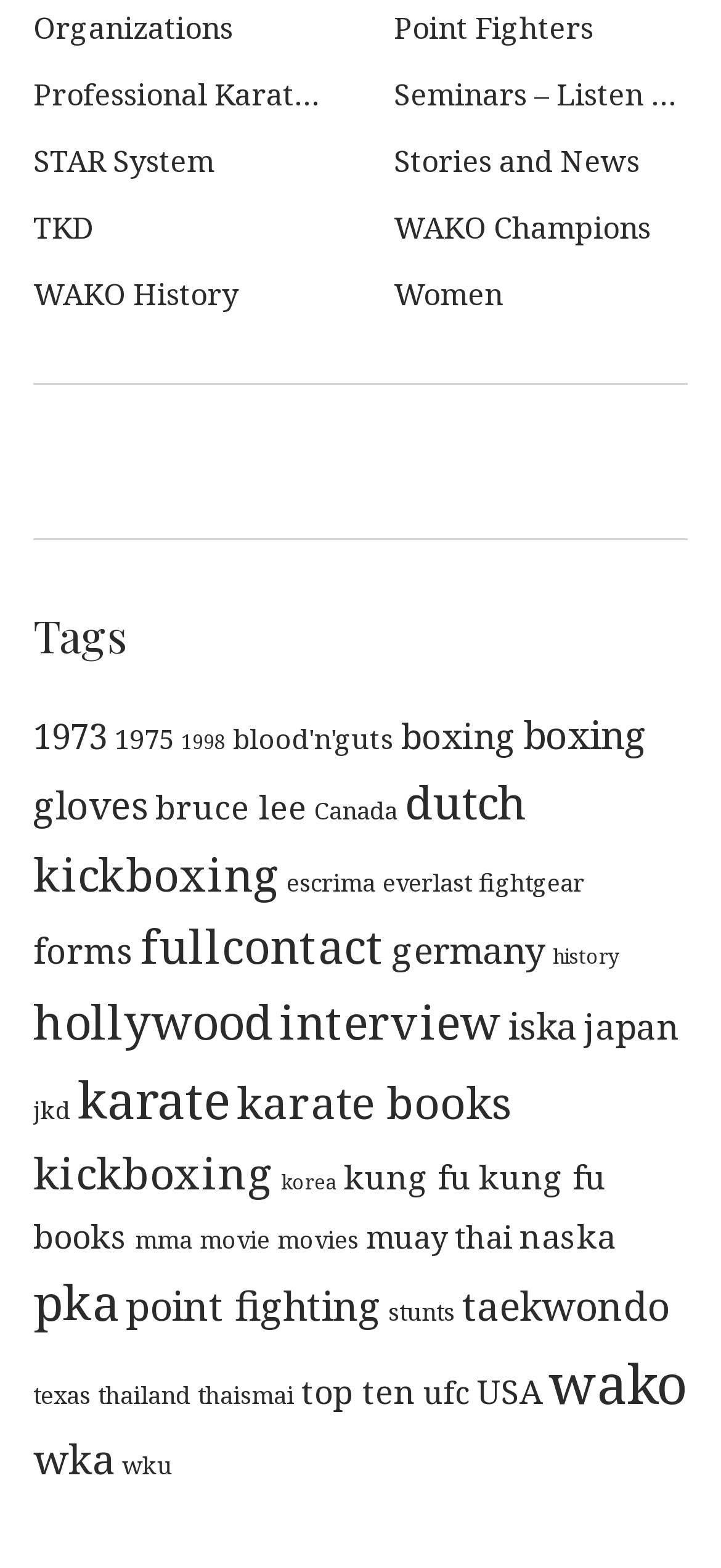Are there any links related to countries on the webpage?
Provide a thorough and detailed answer to the question.

I found links with country names such as 'Canada', 'Germany', 'Japan', and 'Thailand' under the 'Tags' heading, which suggests that there is content related to martial arts in these countries.